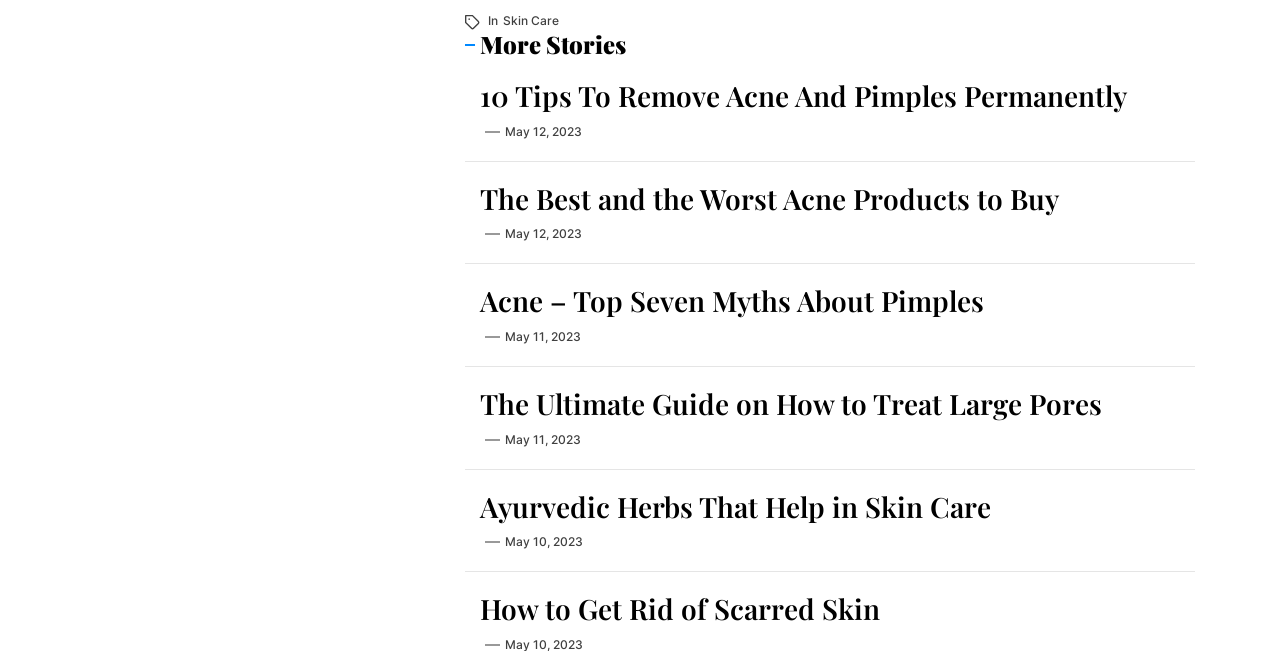Locate the bounding box coordinates of the clickable part needed for the task: "Learn about 'Ayurvedic Herbs That Help in Skin Care'".

[0.375, 0.752, 0.922, 0.804]